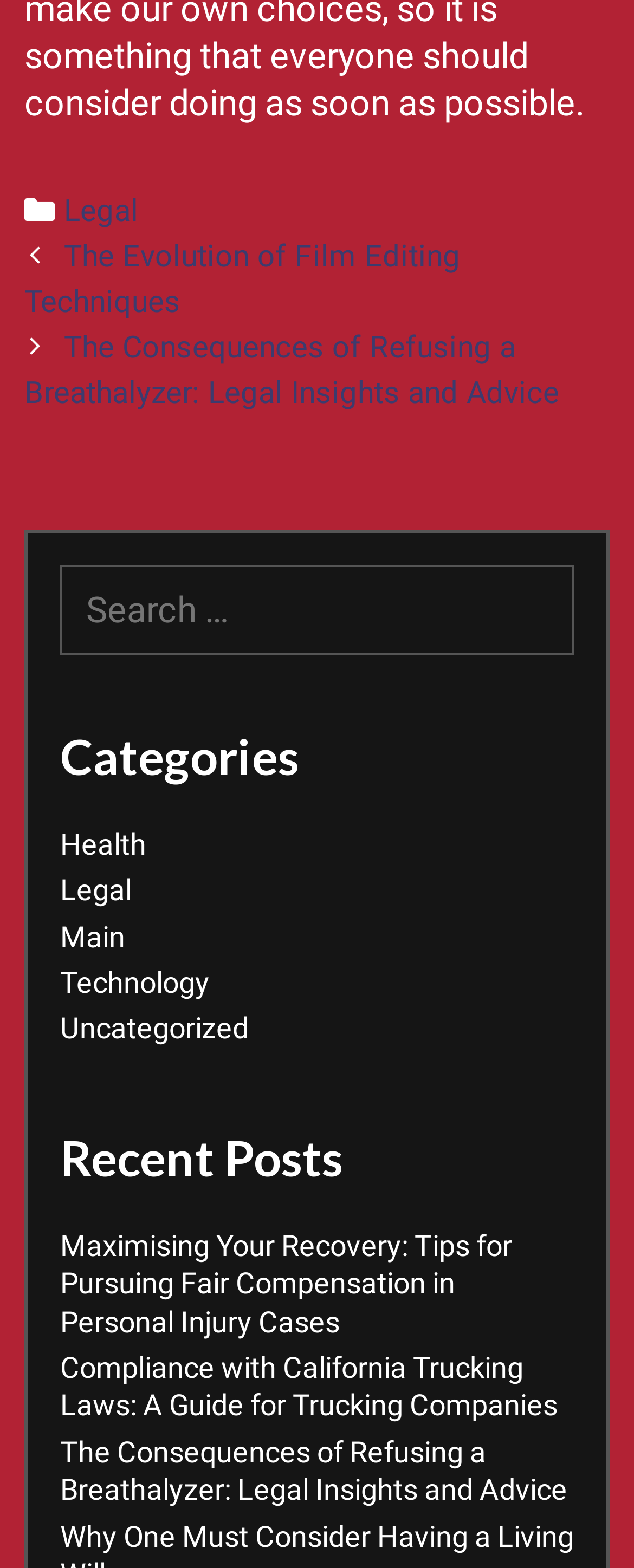How many categories are listed?
Please provide a comprehensive and detailed answer to the question.

I counted the number of link elements under the 'Categories' section, which are 'Health', 'Legal', 'Main', 'Technology', and 'Uncategorized', totaling 5 categories.